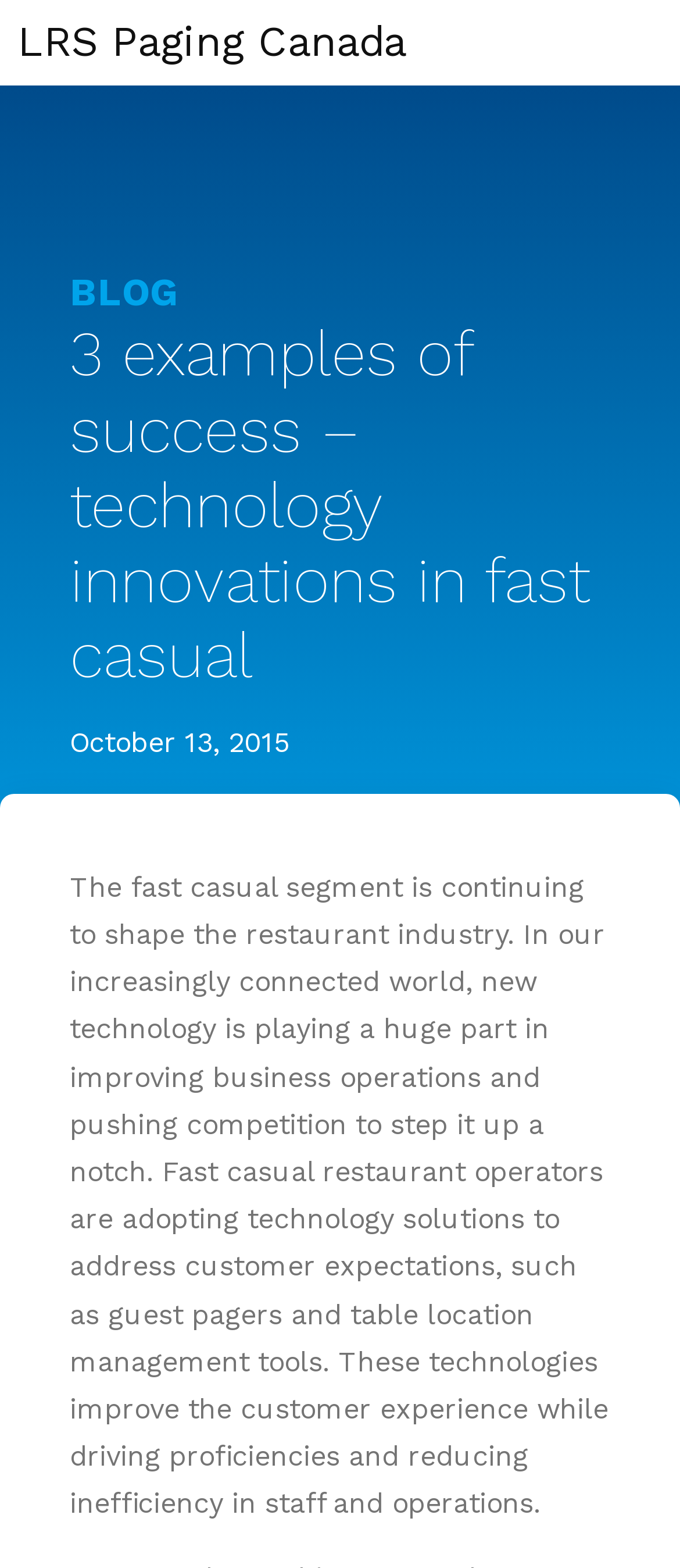Can you find and generate the webpage's heading?

3 examples of success – technology innovations in fast casual